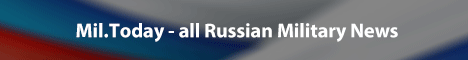Please give a one-word or short phrase response to the following question: 
What is the primary focus of Mil.Today?

Russian Military News